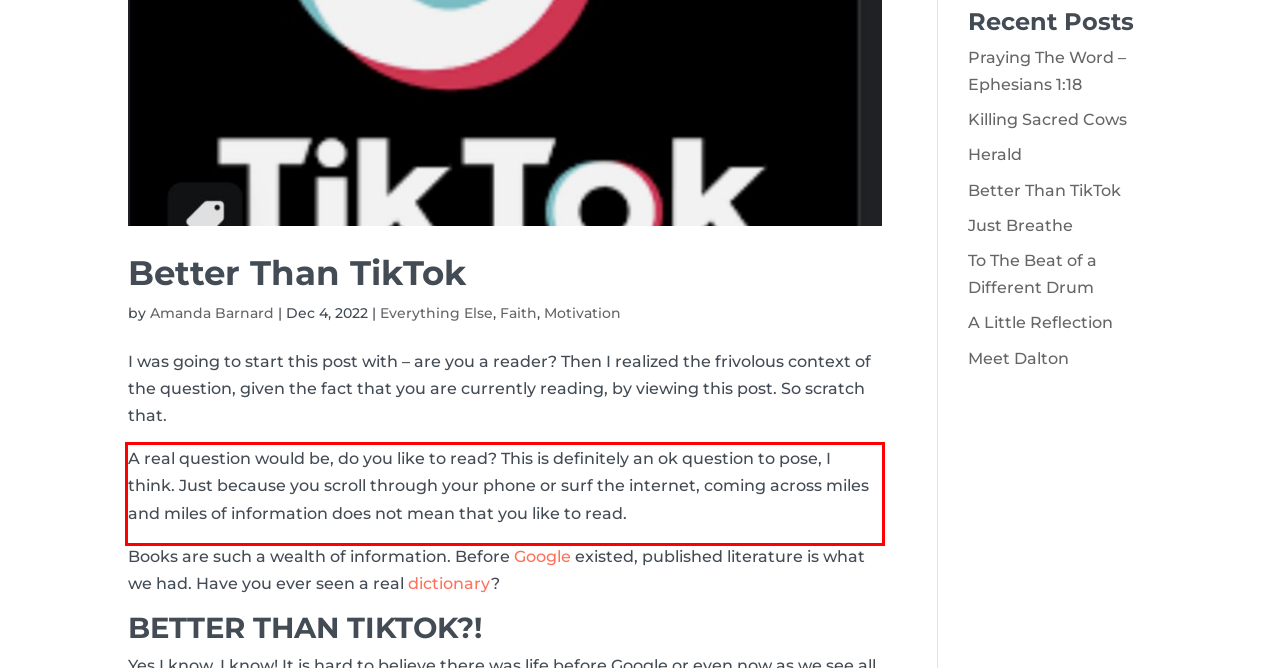Identify the red bounding box in the webpage screenshot and perform OCR to generate the text content enclosed.

A real question would be, do you like to read? This is definitely an ok question to pose, I think. Just because you scroll through your phone or surf the internet, coming across miles and miles of information does not mean that you like to read.